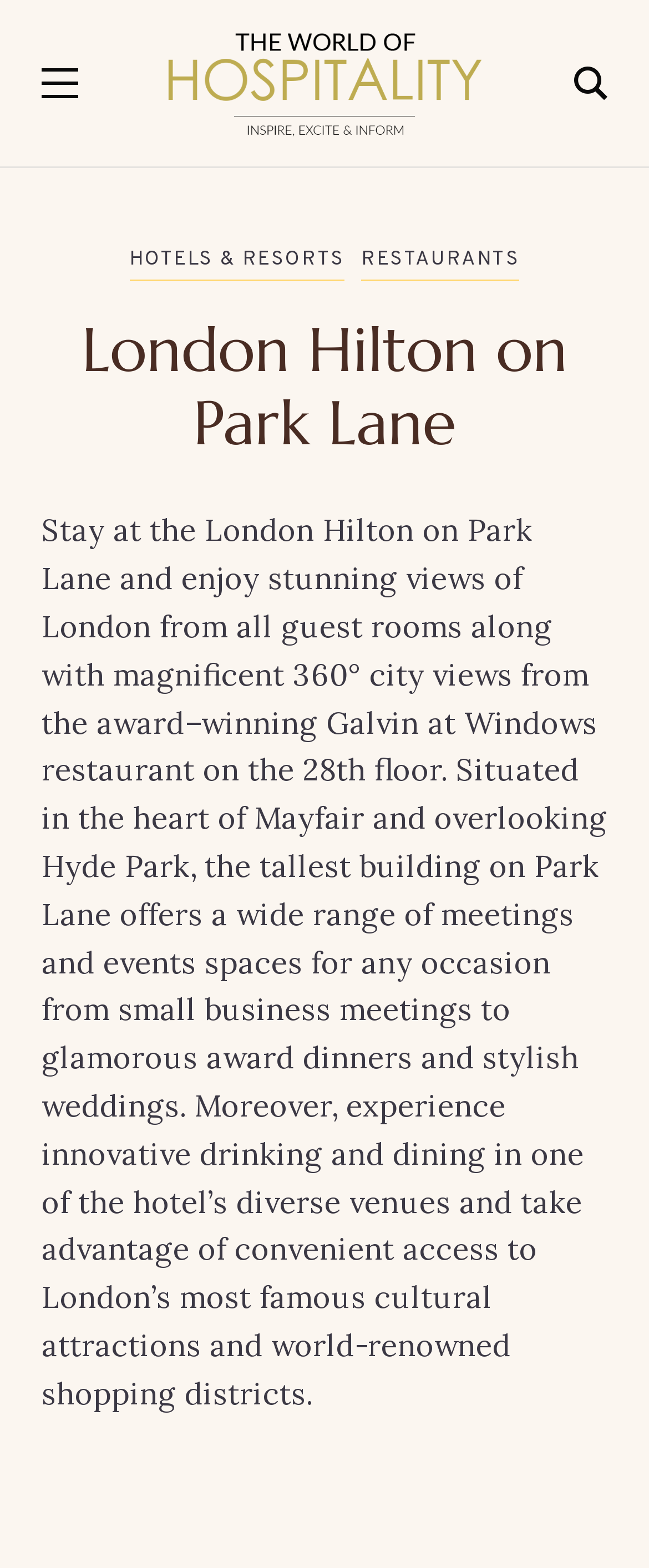Using the provided element description: "Restaurants", identify the bounding box coordinates. The coordinates should be four floats between 0 and 1 in the order [left, top, right, bottom].

[0.556, 0.156, 0.801, 0.179]